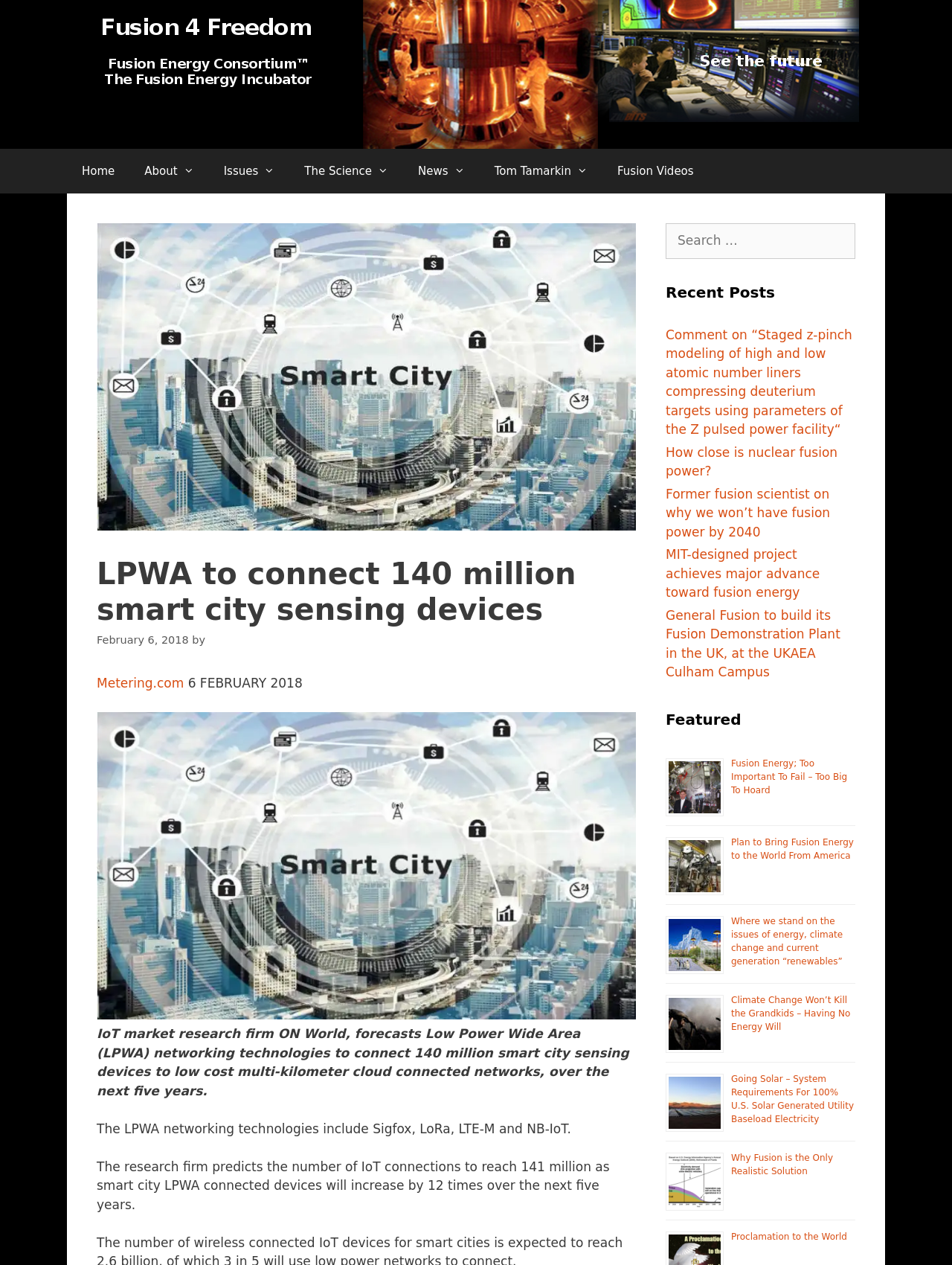Please specify the bounding box coordinates of the clickable section necessary to execute the following command: "Click on the 'Fusion Energy; Too Important To Fail – Too Big To Hoard' link".

[0.768, 0.599, 0.89, 0.629]